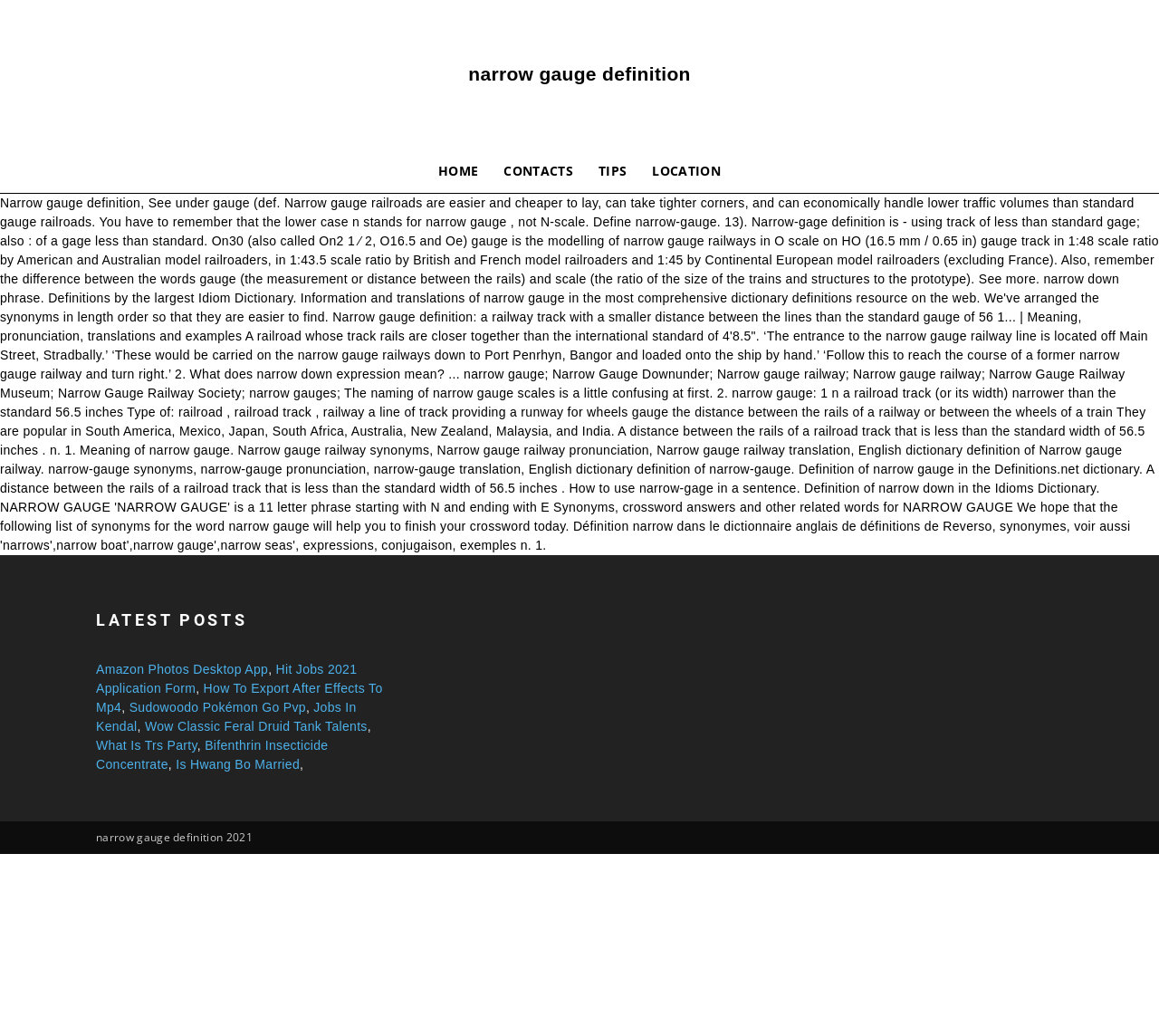Please locate the bounding box coordinates for the element that should be clicked to achieve the following instruction: "Go to Home". Ensure the coordinates are given as four float numbers between 0 and 1, i.e., [left, top, right, bottom].

None